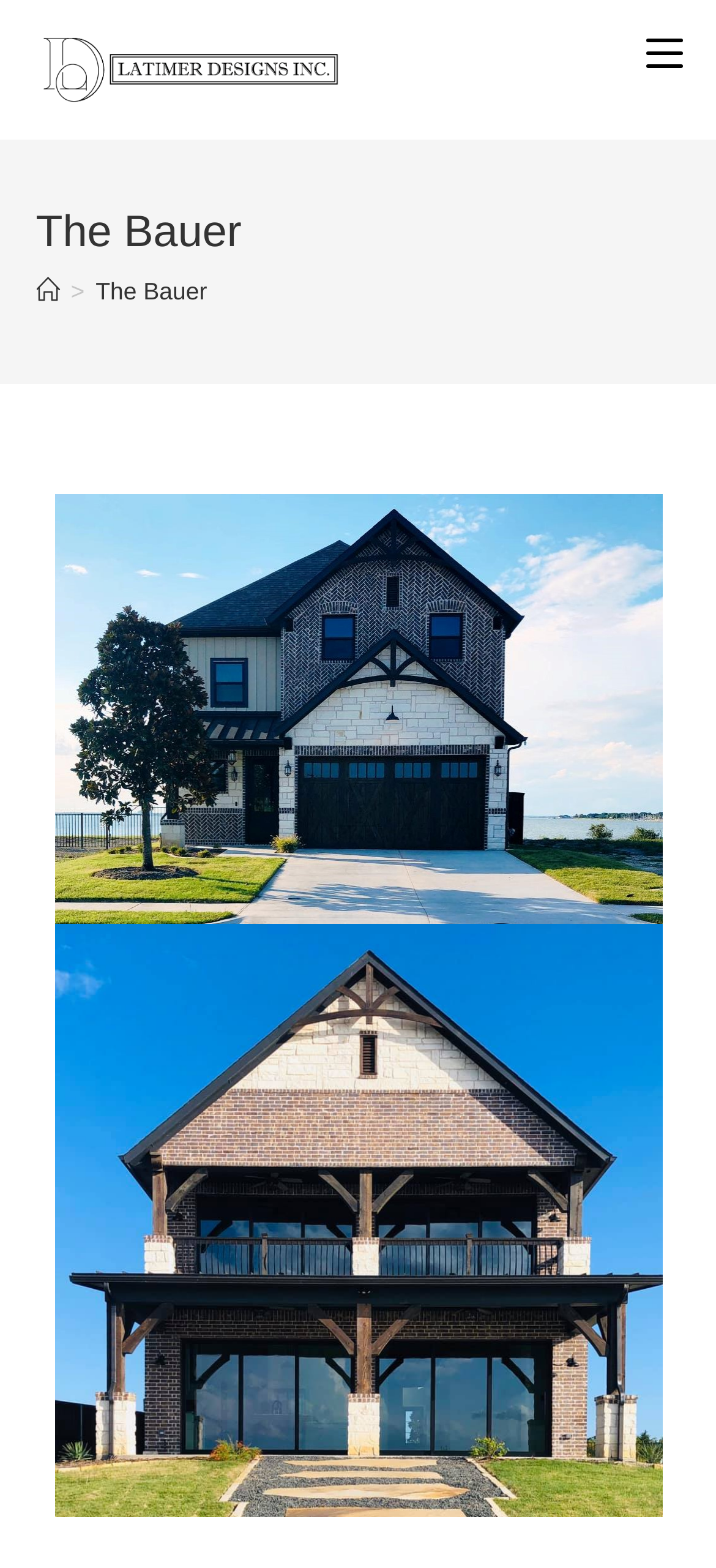What is the name of the design company?
Please use the image to provide an in-depth answer to the question.

I inferred this answer by looking at the link element with the text 'Latimer Designs' which is a child of the LayoutTable element, indicating that it is a prominent element on the page.